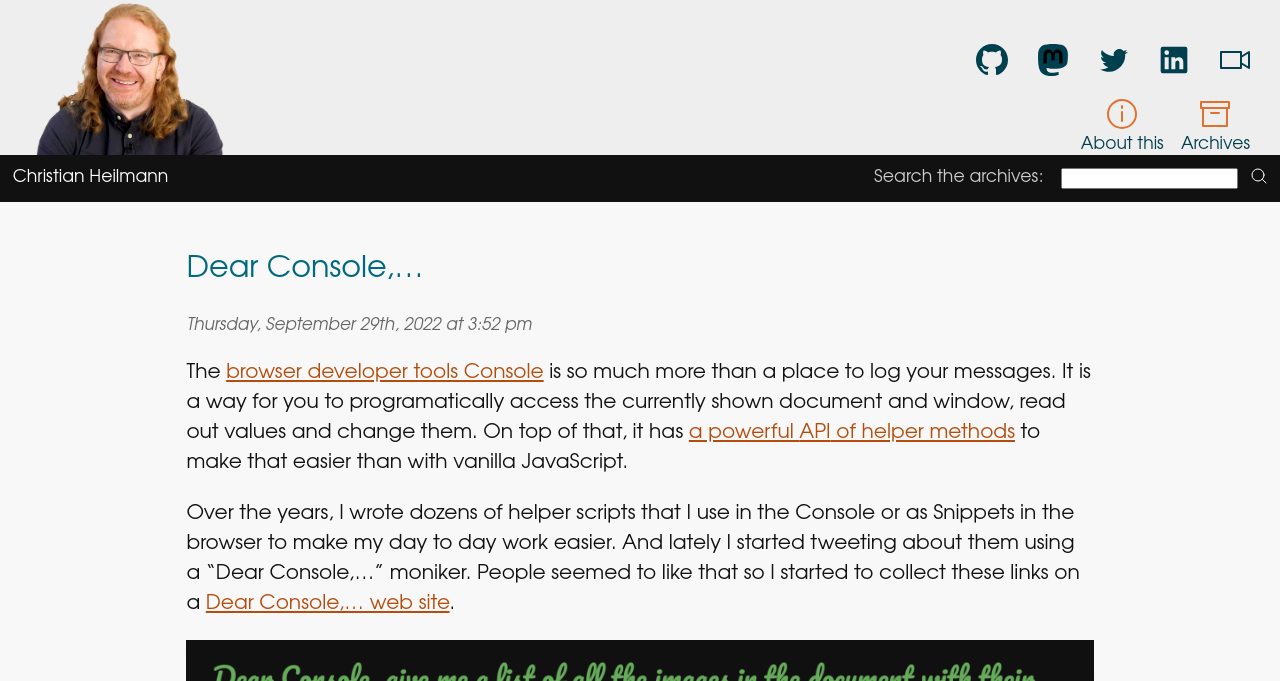Provide the bounding box coordinates of the UI element this sentence describes: "Chris Heilmann on YouTube".

[0.953, 0.081, 0.978, 0.124]